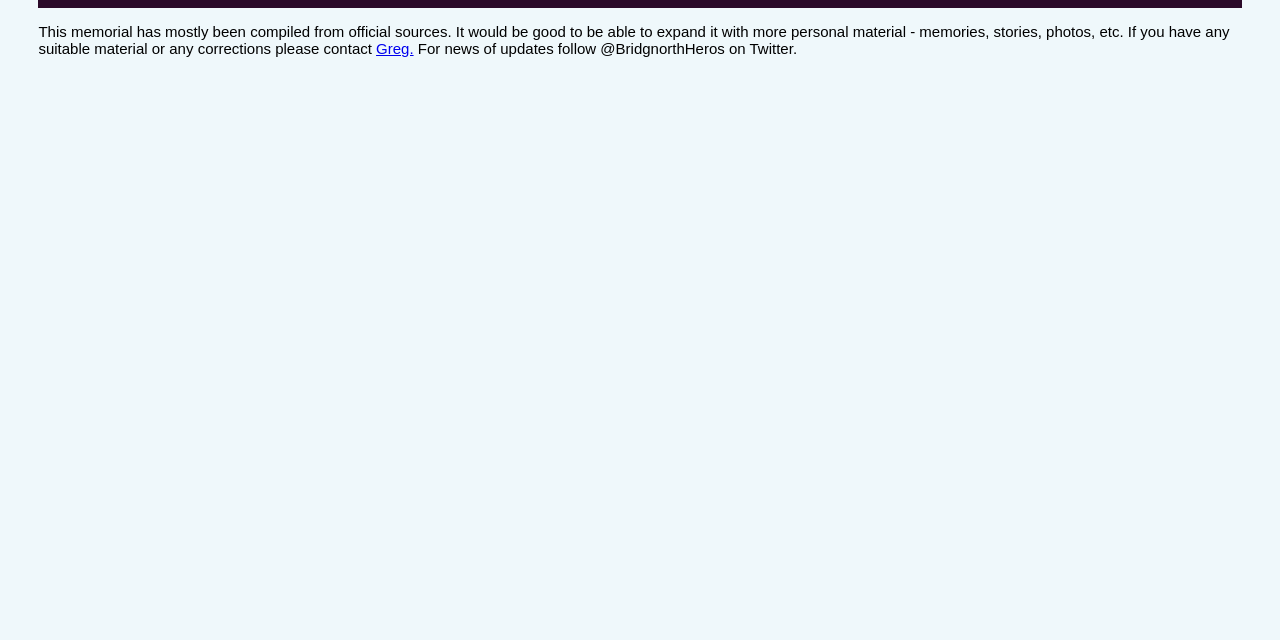Find the bounding box coordinates for the HTML element specified by: "Greg.".

[0.294, 0.062, 0.323, 0.089]